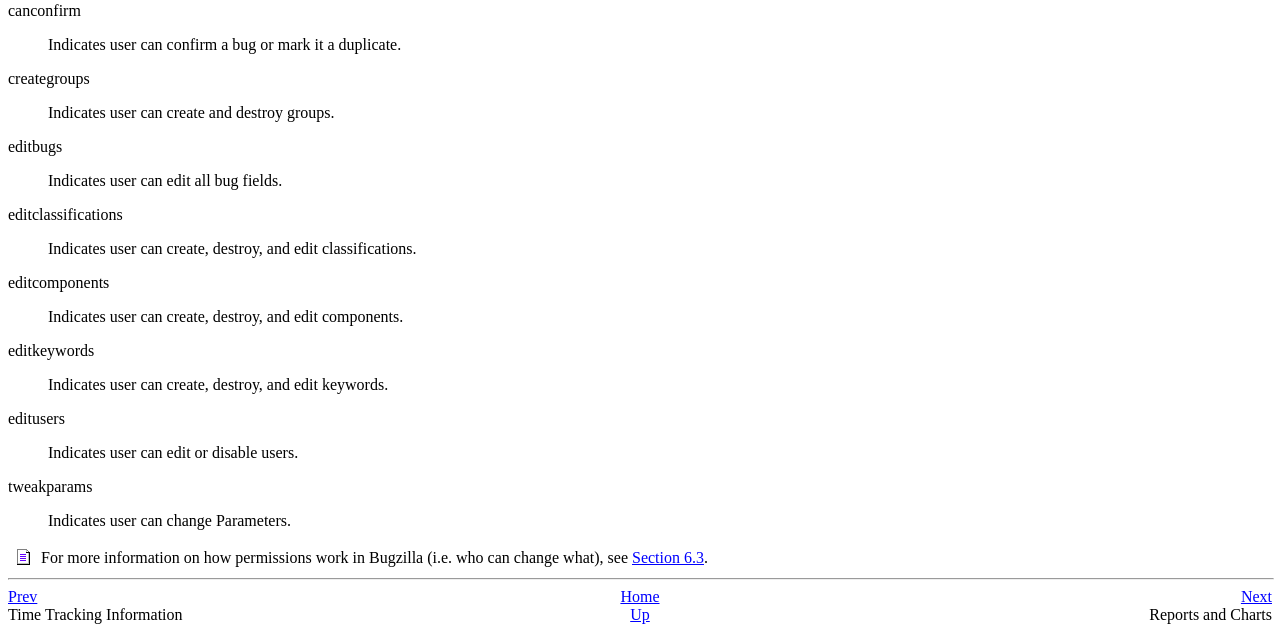Answer the question briefly using a single word or phrase: 
What is the purpose of 'editusers' permission?

Indicates user can edit or disable users.